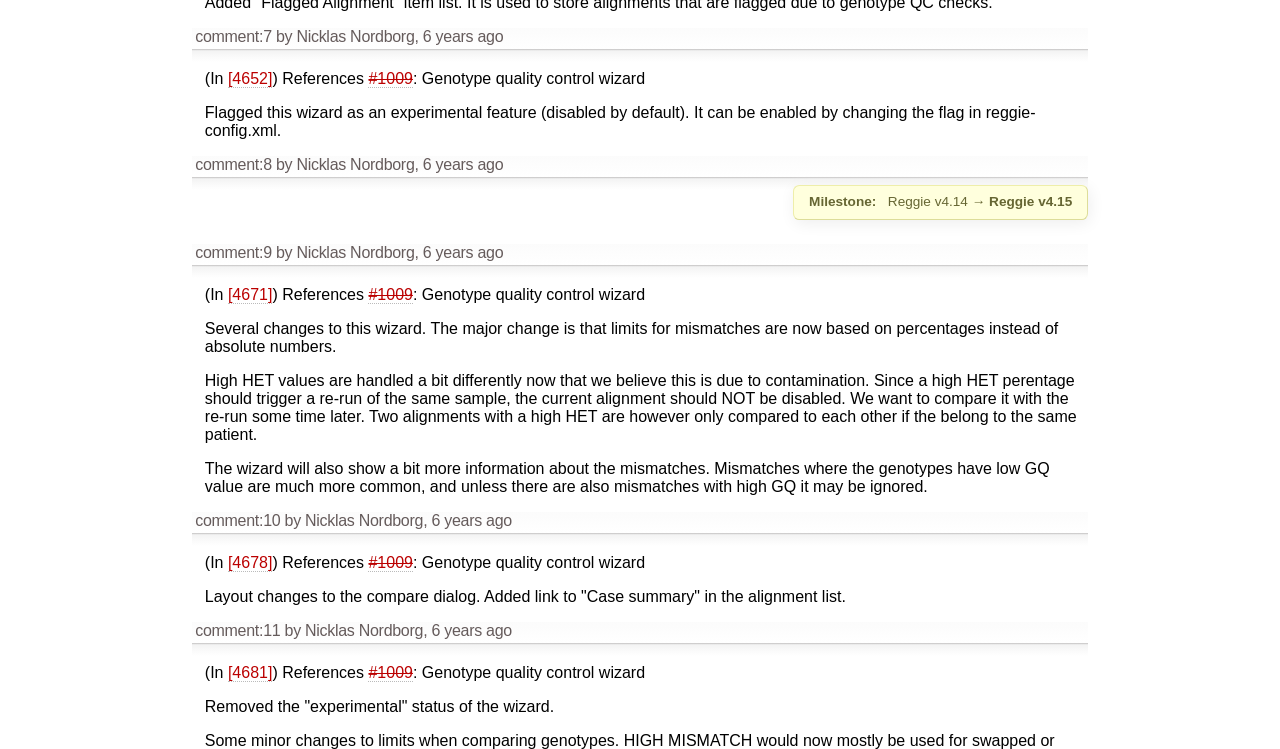Based on the element description: "6 years ago", identify the UI element and provide its bounding box coordinates. Use four float numbers between 0 and 1, [left, top, right, bottom].

[0.337, 0.684, 0.4, 0.707]